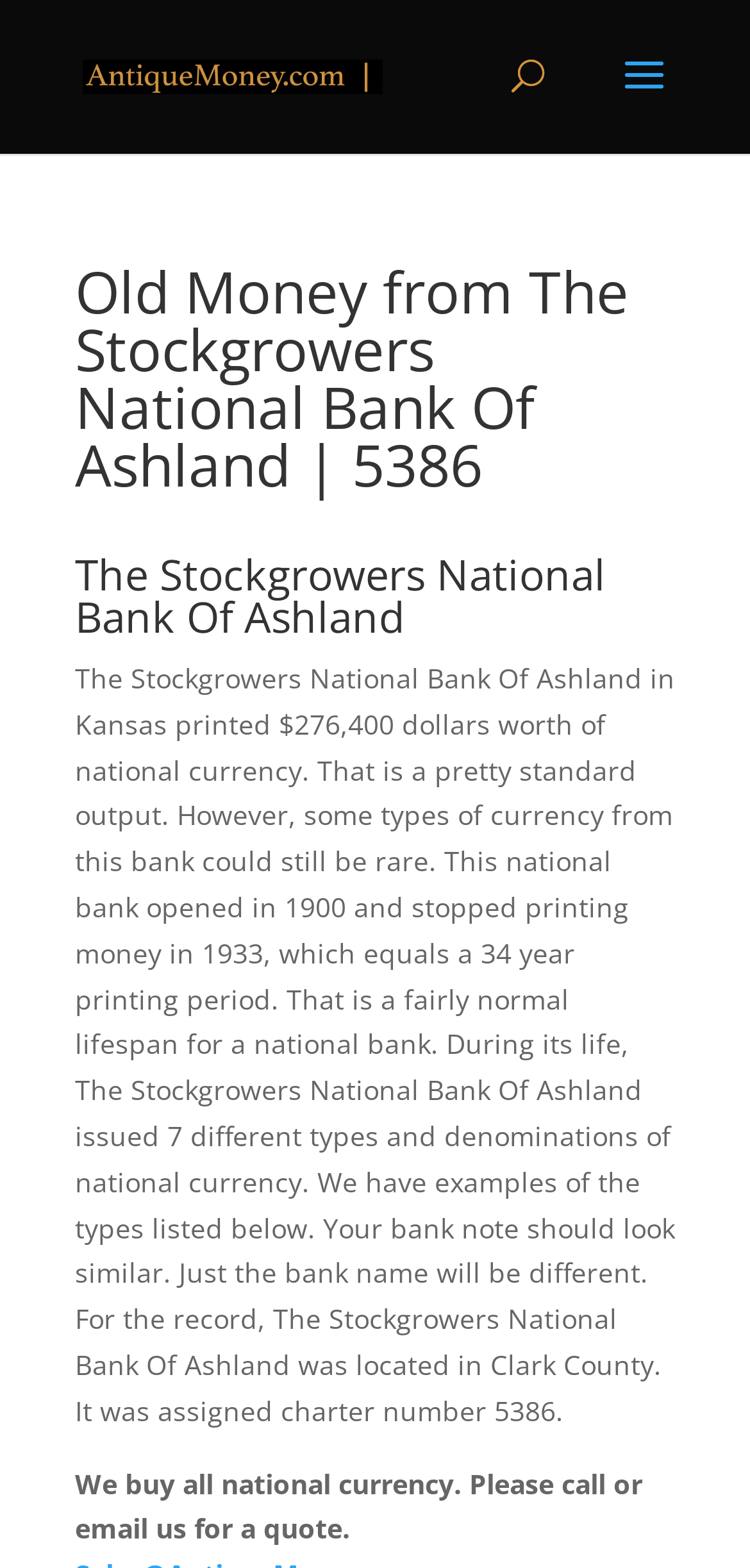What is the name of the national bank?
Answer the question using a single word or phrase, according to the image.

The Stockgrowers National Bank Of Ashland